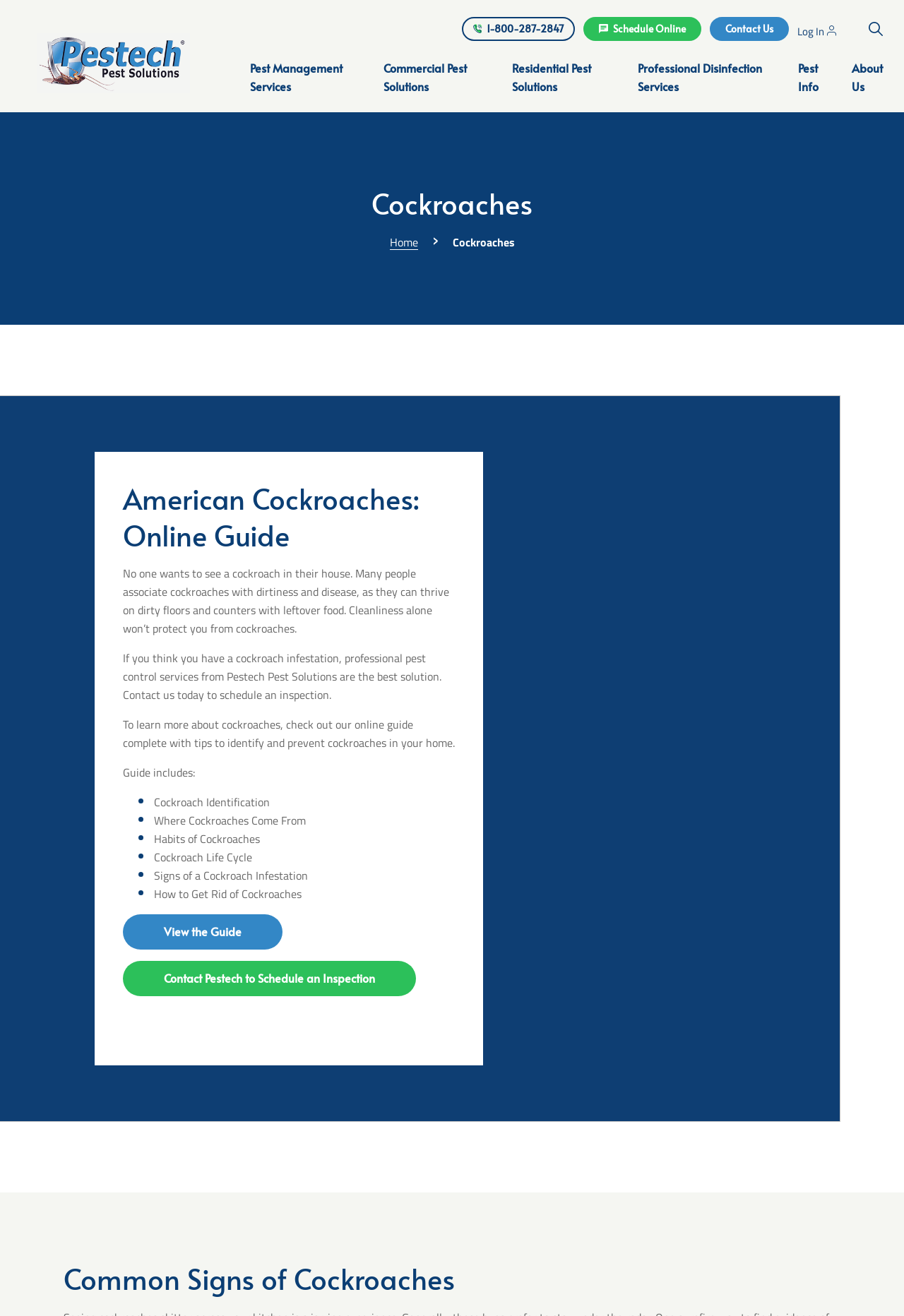Specify the bounding box coordinates of the element's region that should be clicked to achieve the following instruction: "Search the website". The bounding box coordinates consist of four float numbers between 0 and 1, in the format [left, top, right, bottom].

[0.953, 0.011, 0.984, 0.032]